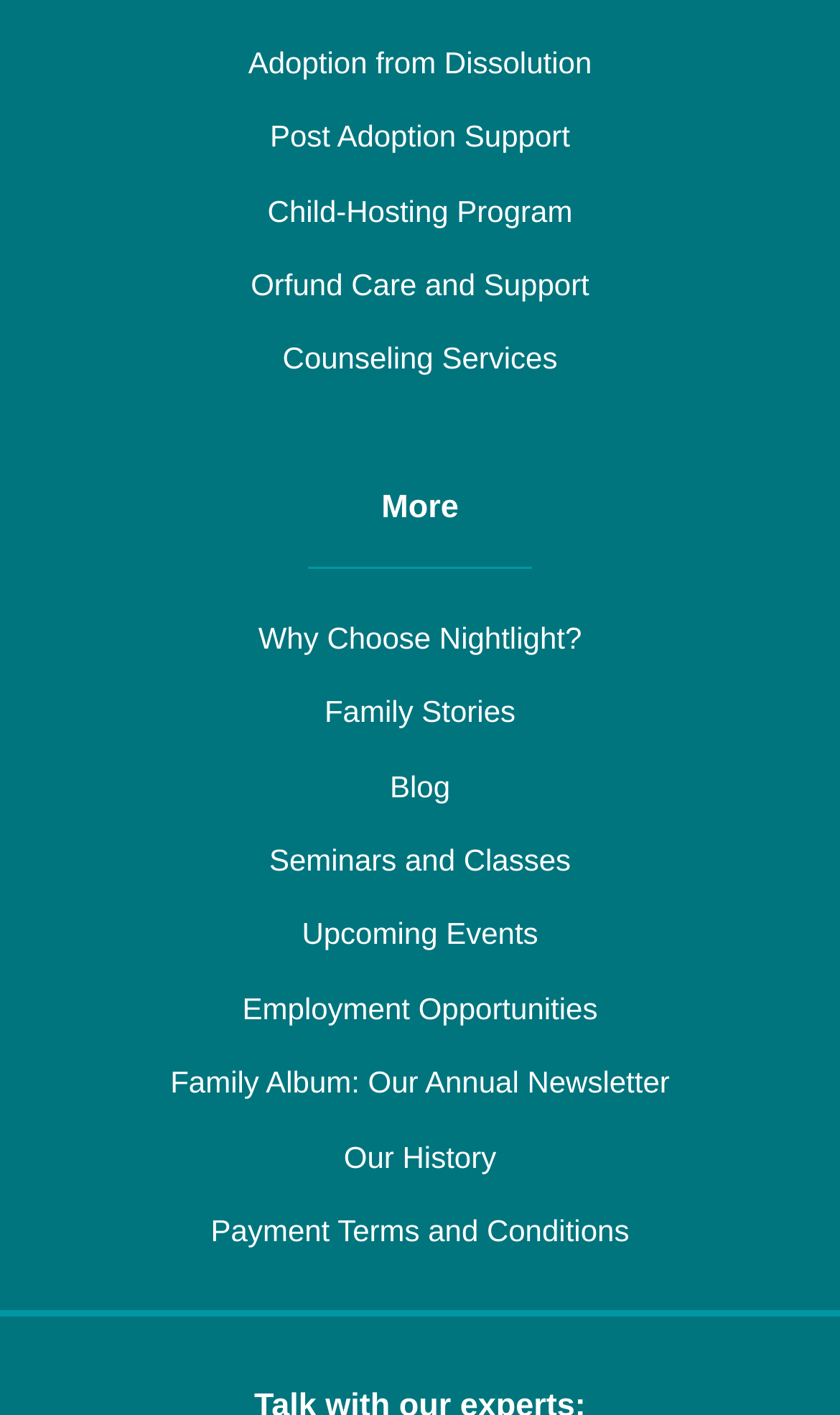Respond to the question below with a single word or phrase:
How many links are there on the webpage?

15